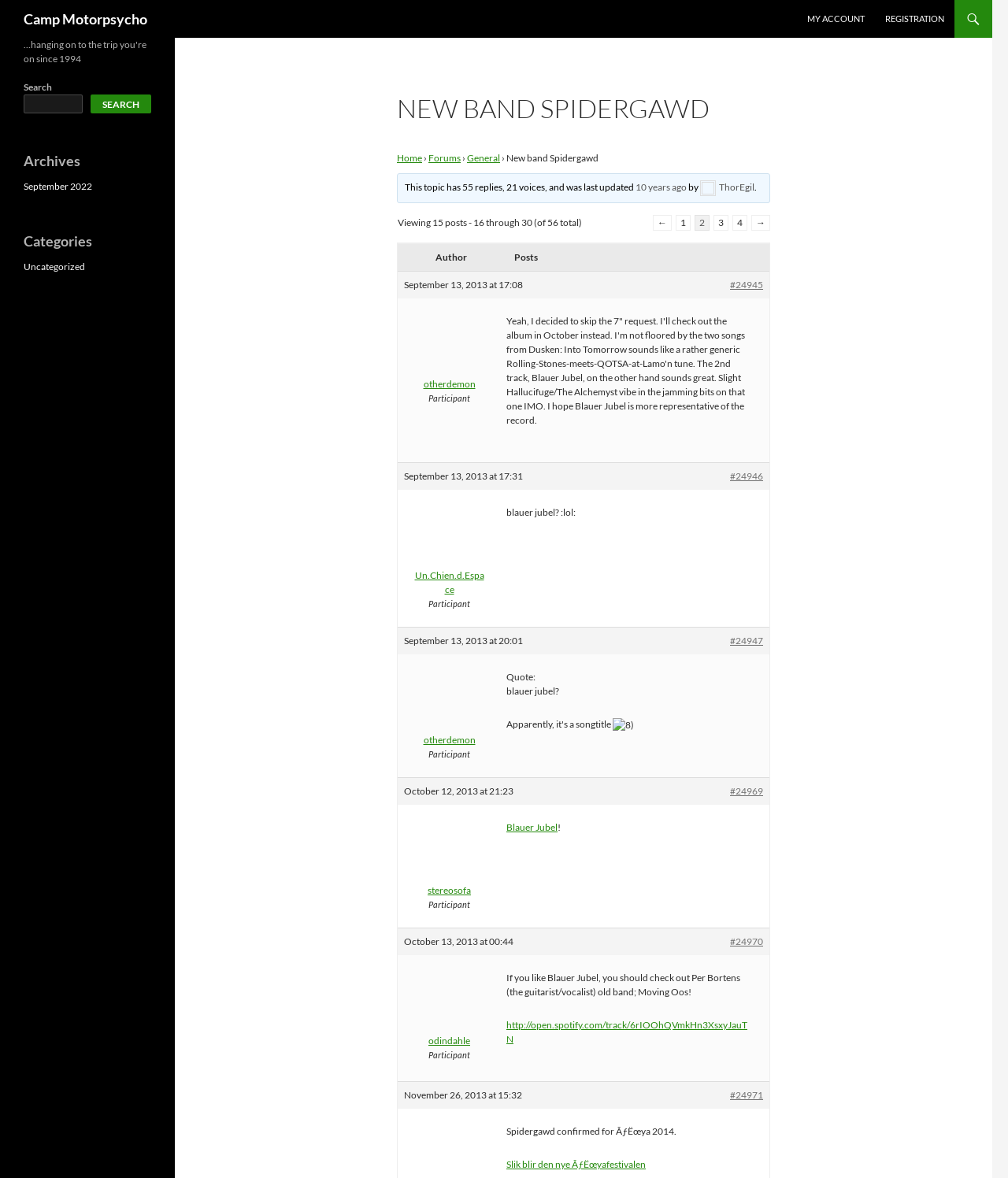Analyze the image and give a detailed response to the question:
What is the name of the user who posted on September 13, 2013 at 17:08?

I found the answer by looking at the text 'September 13, 2013 at 17:08' and the corresponding link 'otherdemon' which suggests that the user who posted at that time is named otherdemon.